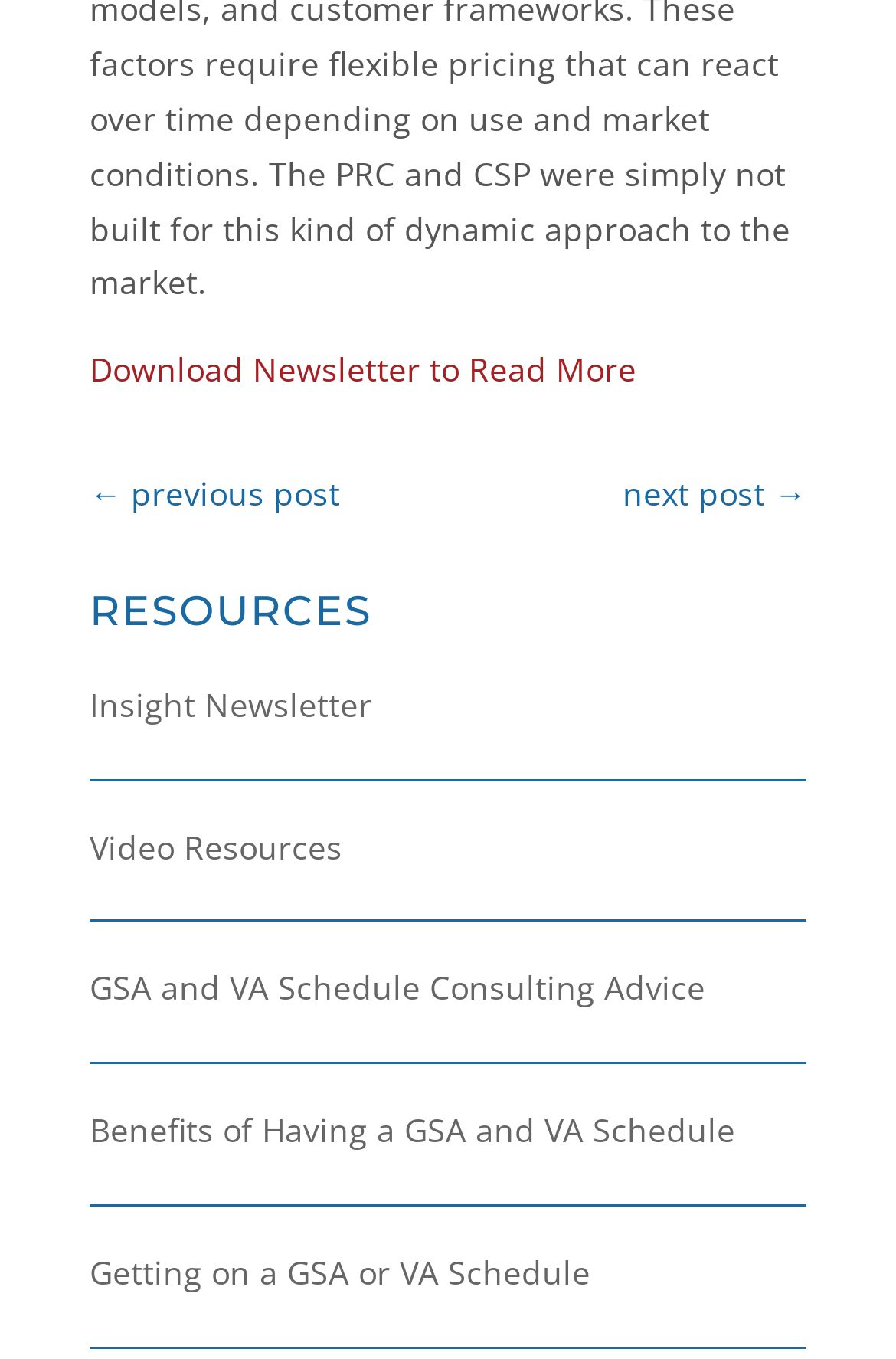Specify the bounding box coordinates of the element's region that should be clicked to achieve the following instruction: "Download the newsletter". The bounding box coordinates consist of four float numbers between 0 and 1, in the format [left, top, right, bottom].

[0.1, 0.256, 0.71, 0.288]